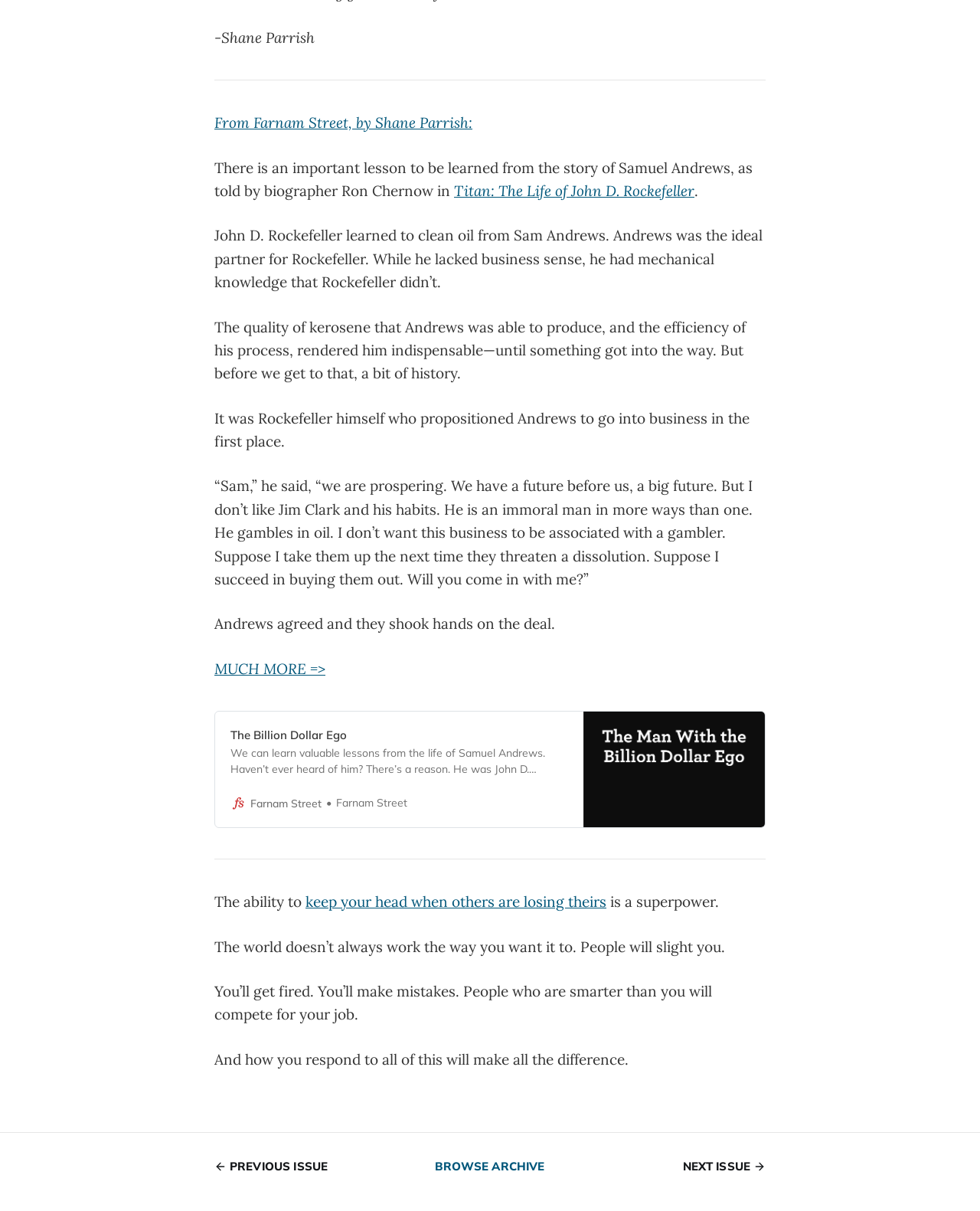Pinpoint the bounding box coordinates of the clickable element to carry out the following instruction: "Browse the archive."

[0.444, 0.956, 0.556, 0.971]